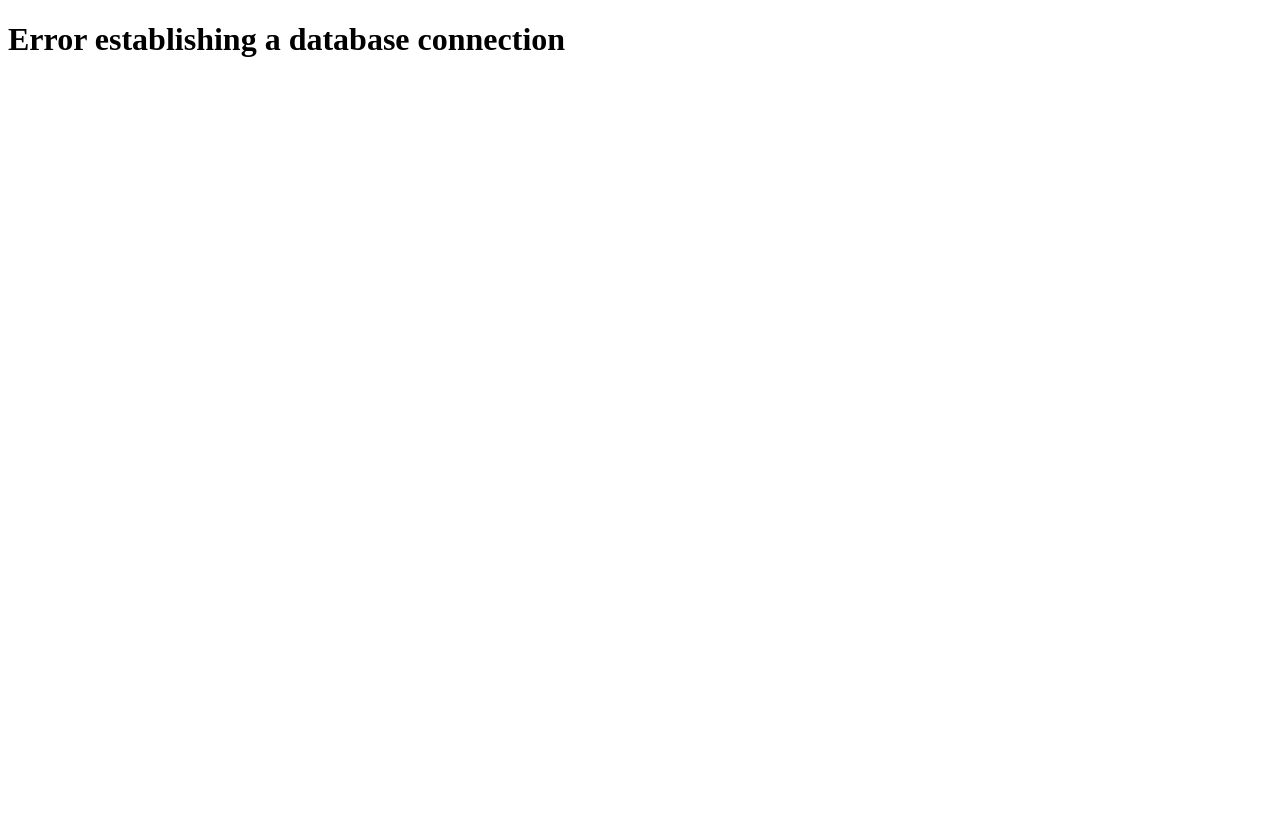Identify the first-level heading on the webpage and generate its text content.

Error establishing a database connection